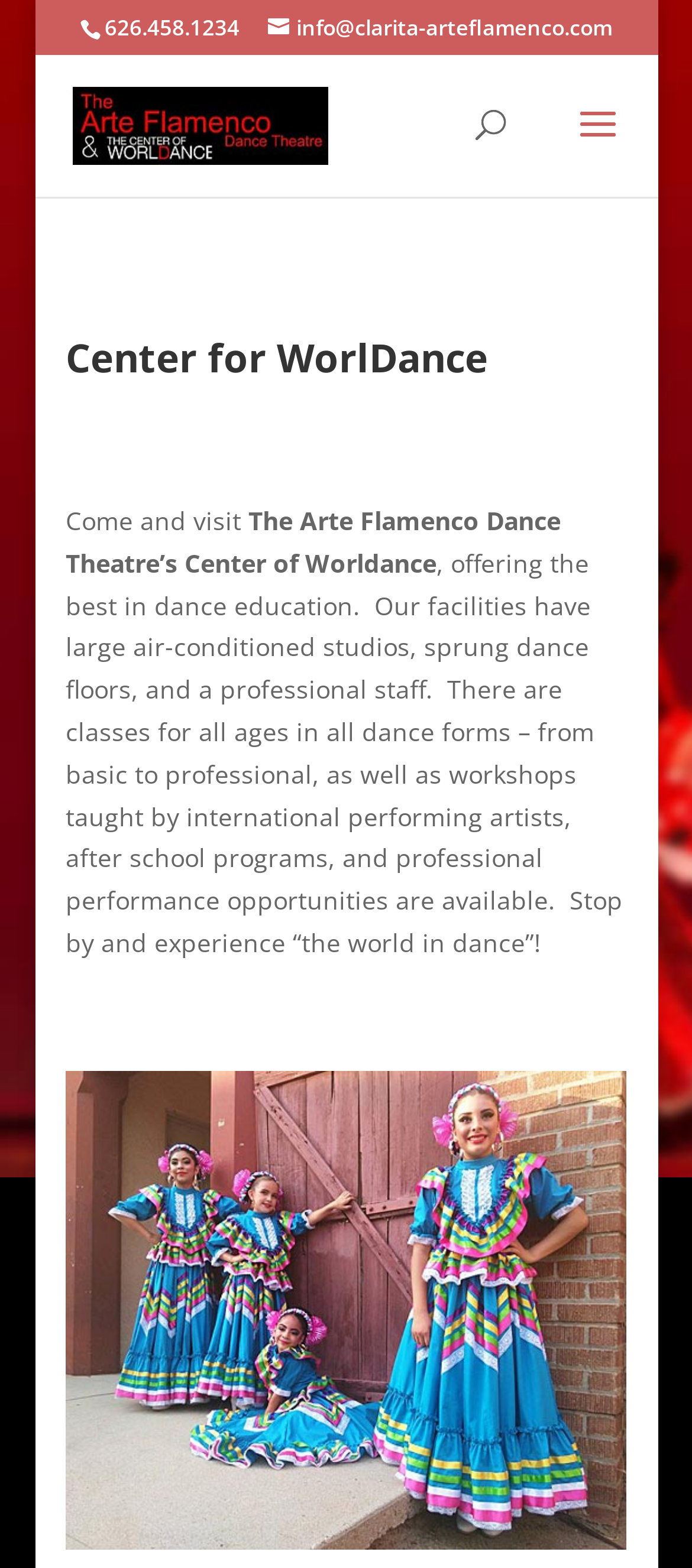What types of classes are offered at the dance school?
From the screenshot, supply a one-word or short-phrase answer.

Classes for all ages in all dance forms